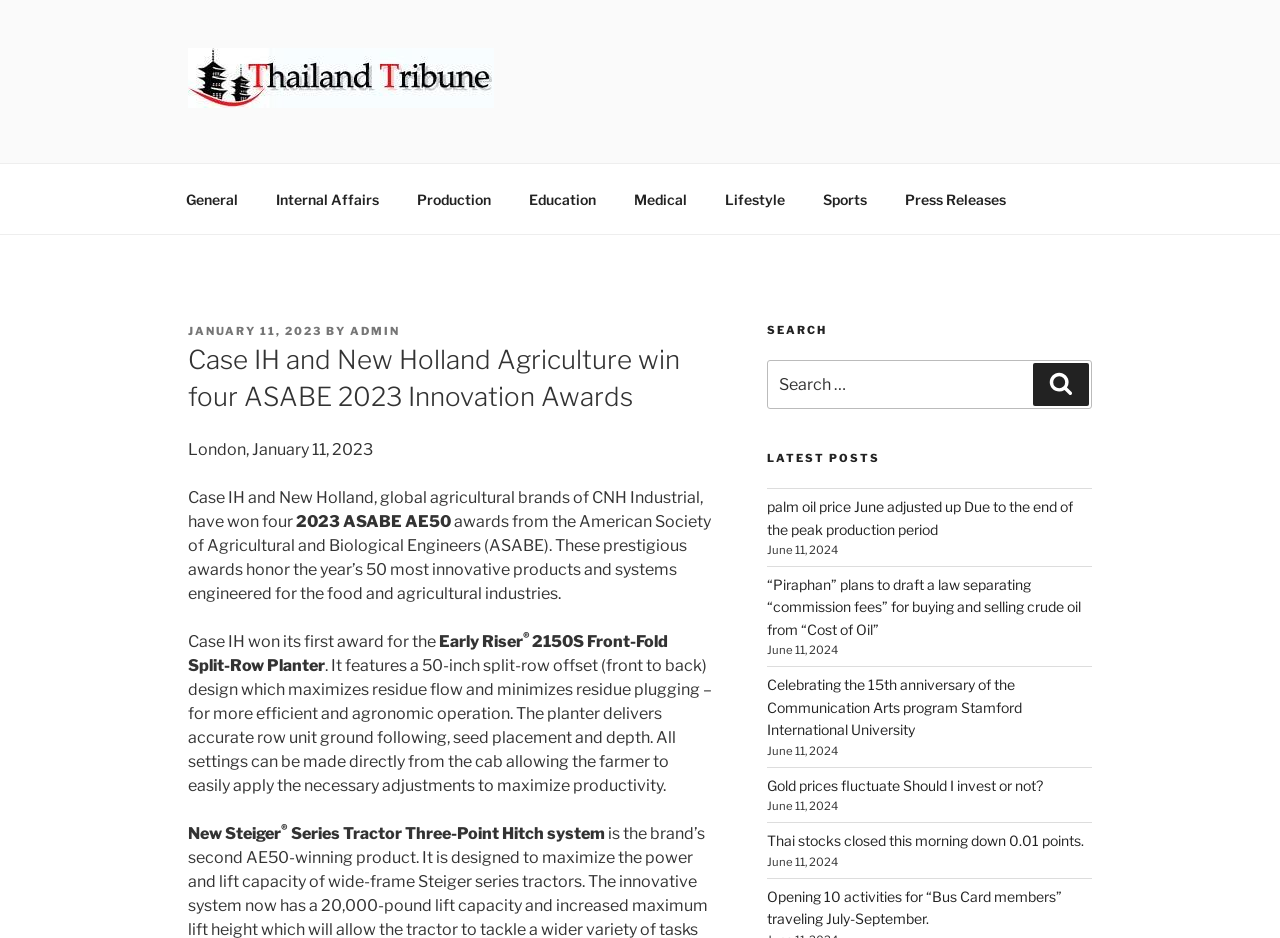Locate the bounding box coordinates of the element you need to click to accomplish the task described by this instruction: "Read the 'Case IH and New Holland Agriculture win four ASABE 2023 Innovation Awards' article".

[0.147, 0.365, 0.556, 0.442]